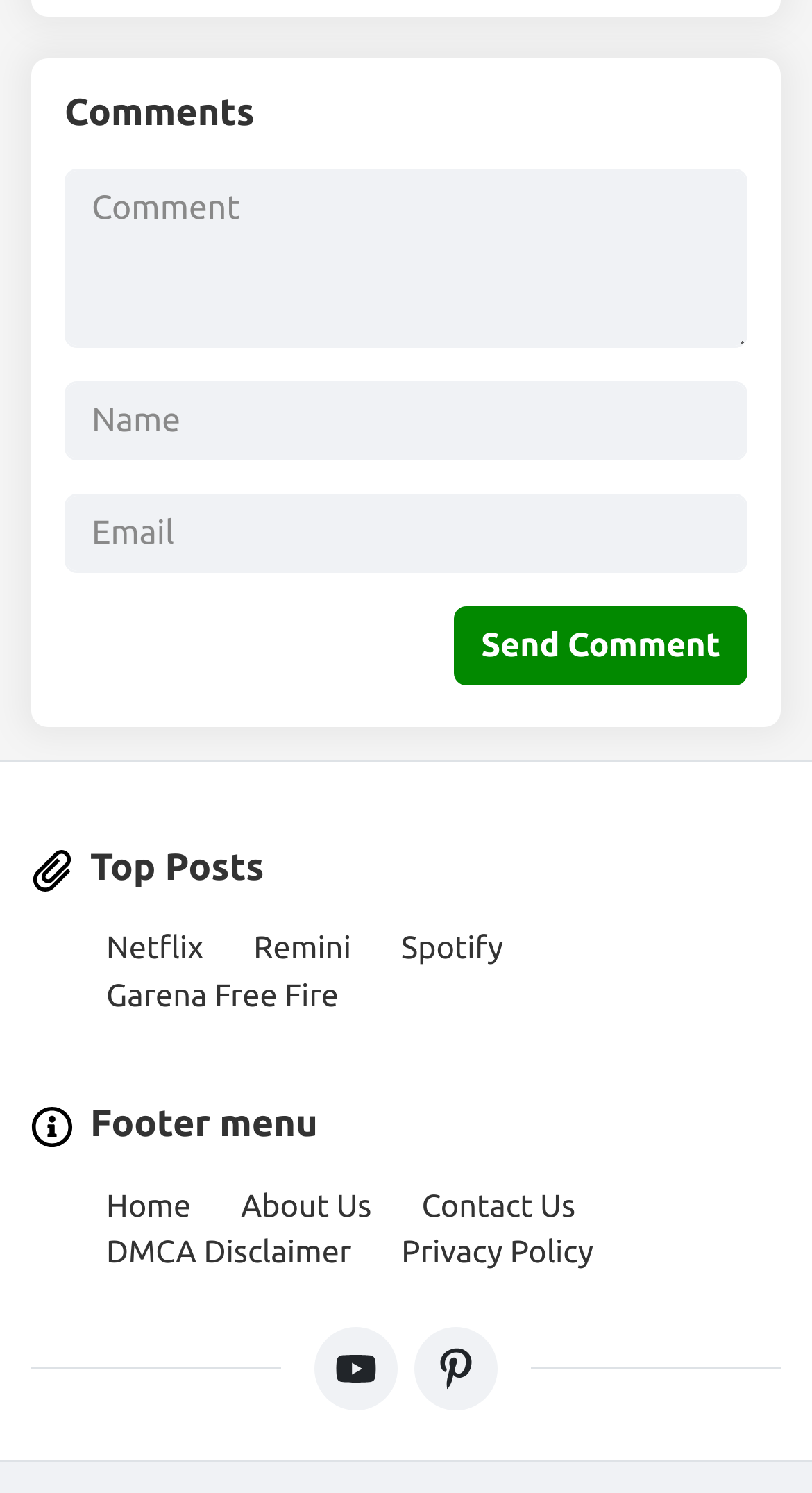Using the provided element description "DMCA Disclaimer", determine the bounding box coordinates of the UI element.

[0.131, 0.826, 0.433, 0.85]